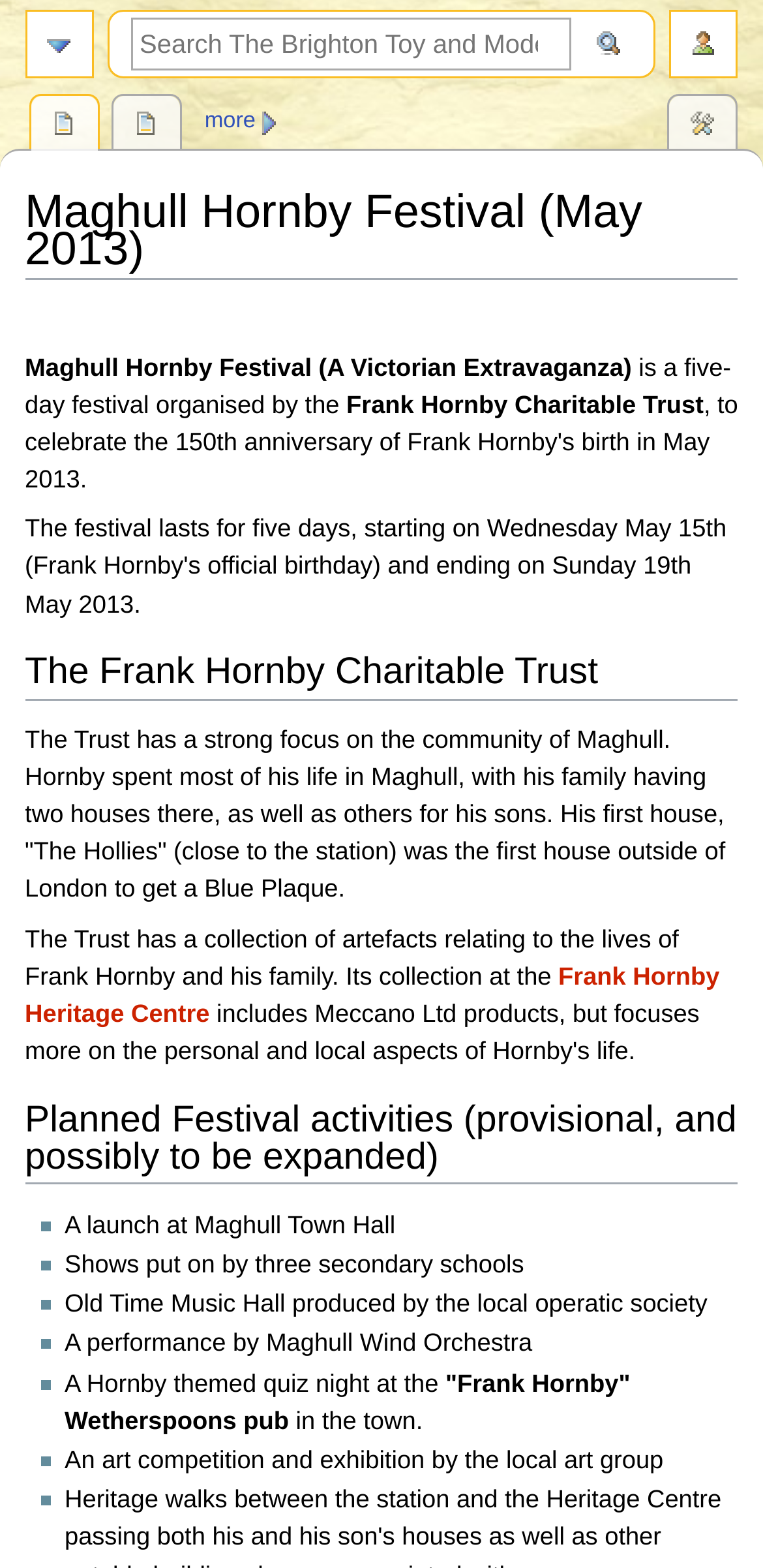Respond concisely with one word or phrase to the following query:
What is the name of the festival?

Maghull Hornby Festival